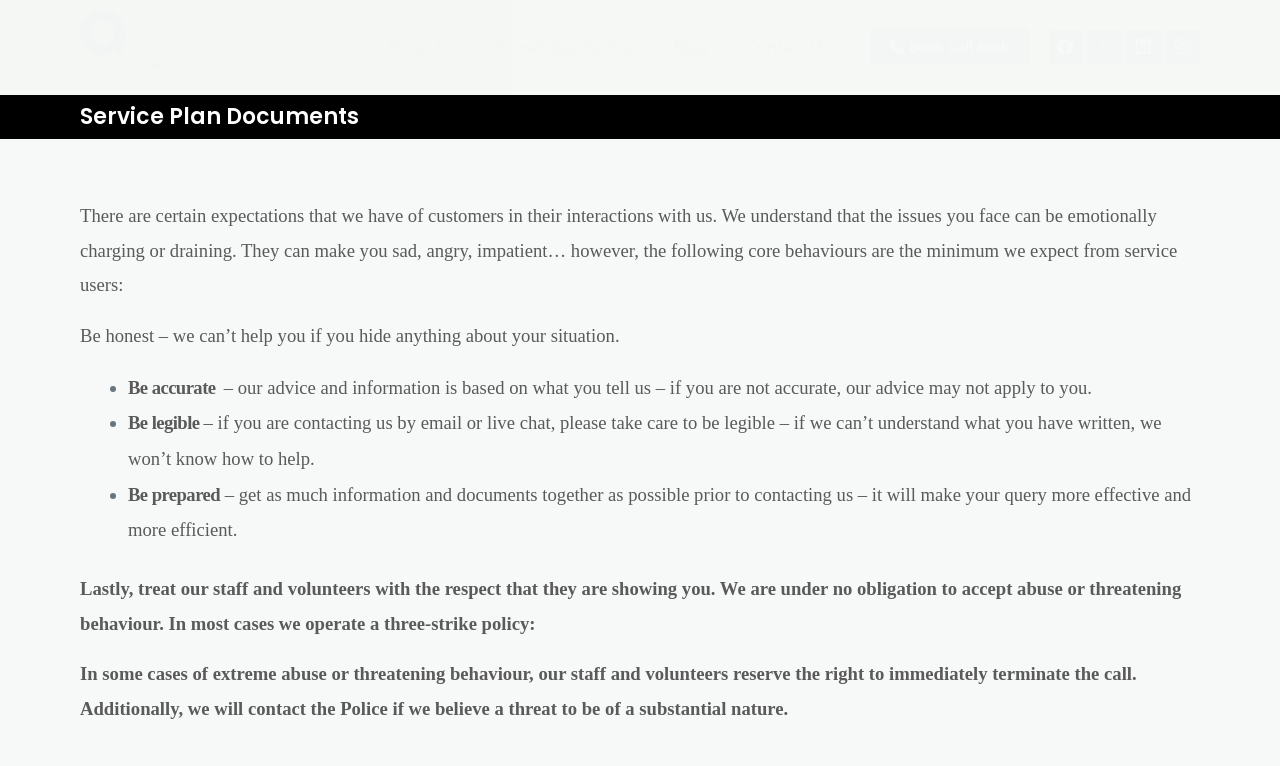Give an in-depth explanation of the webpage layout and content.

The webpage is about Service Plan documents, as indicated by the title. At the top, there are several links, including "About Us", "Knowledge Centre", "Blog", and "Contact Us", which are positioned horizontally and take up about a quarter of the screen width. Below these links, there is a button "Book Call Back" and several social media links, including Facebook, Linkedin, and Instagram, which are accompanied by their respective icons.

The main content of the page starts with a heading "Service Plan Documents" followed by a paragraph of text that explains the expectations from customers in their interactions with the service. This text is divided into several sections, each with a bullet point, which outlines the core behaviors expected from service users, including being honest, accurate, legible, and prepared. 

Each of these sections has a brief description explaining the importance of each behavior. The text is arranged in a single column, taking up most of the screen width. At the bottom of the page, there is a final section of text that emphasizes the importance of treating staff and volunteers with respect and outlines the consequences of abusive or threatening behavior.